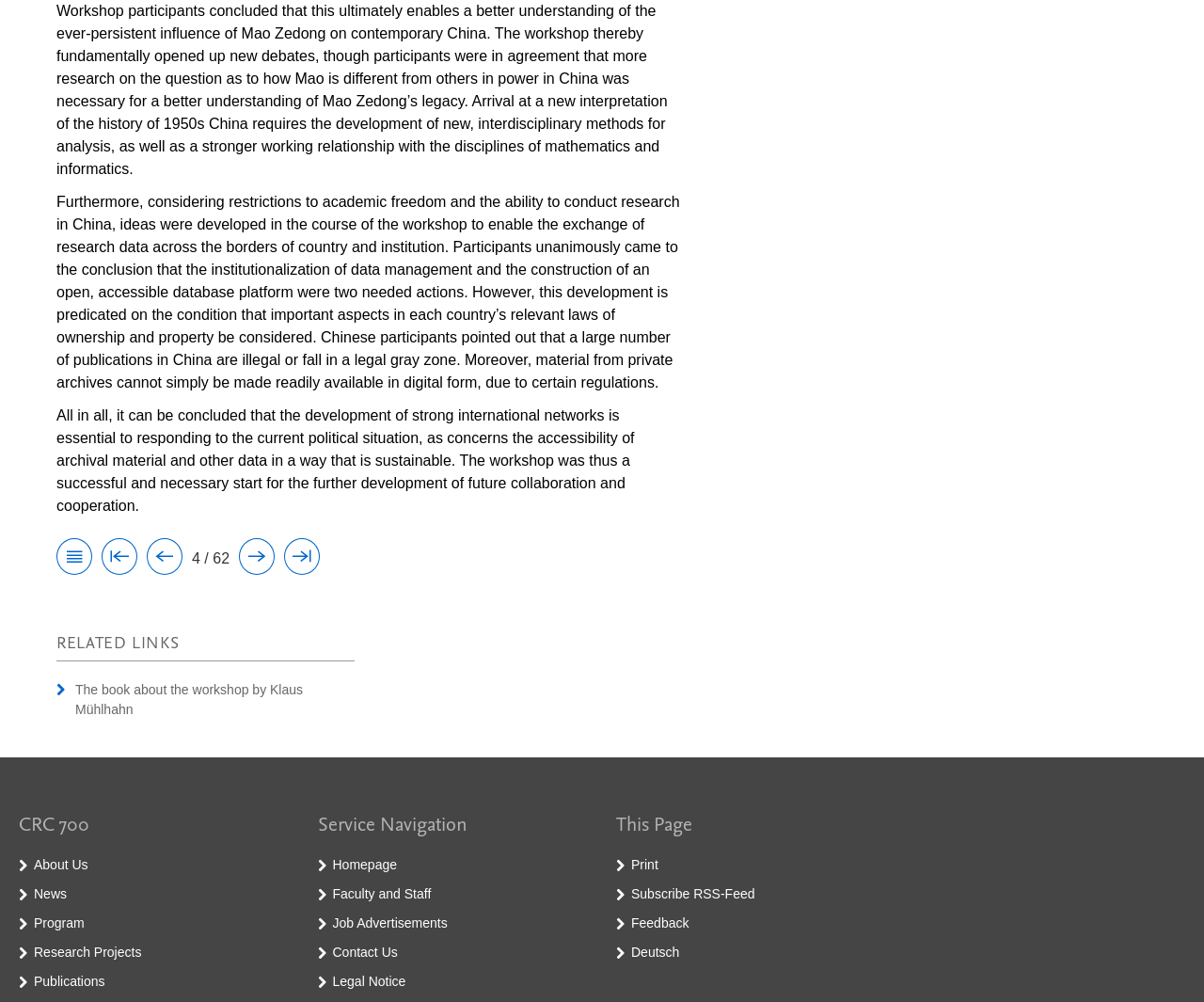What is the language of the page?
Please provide a single word or phrase as your answer based on the screenshot.

English